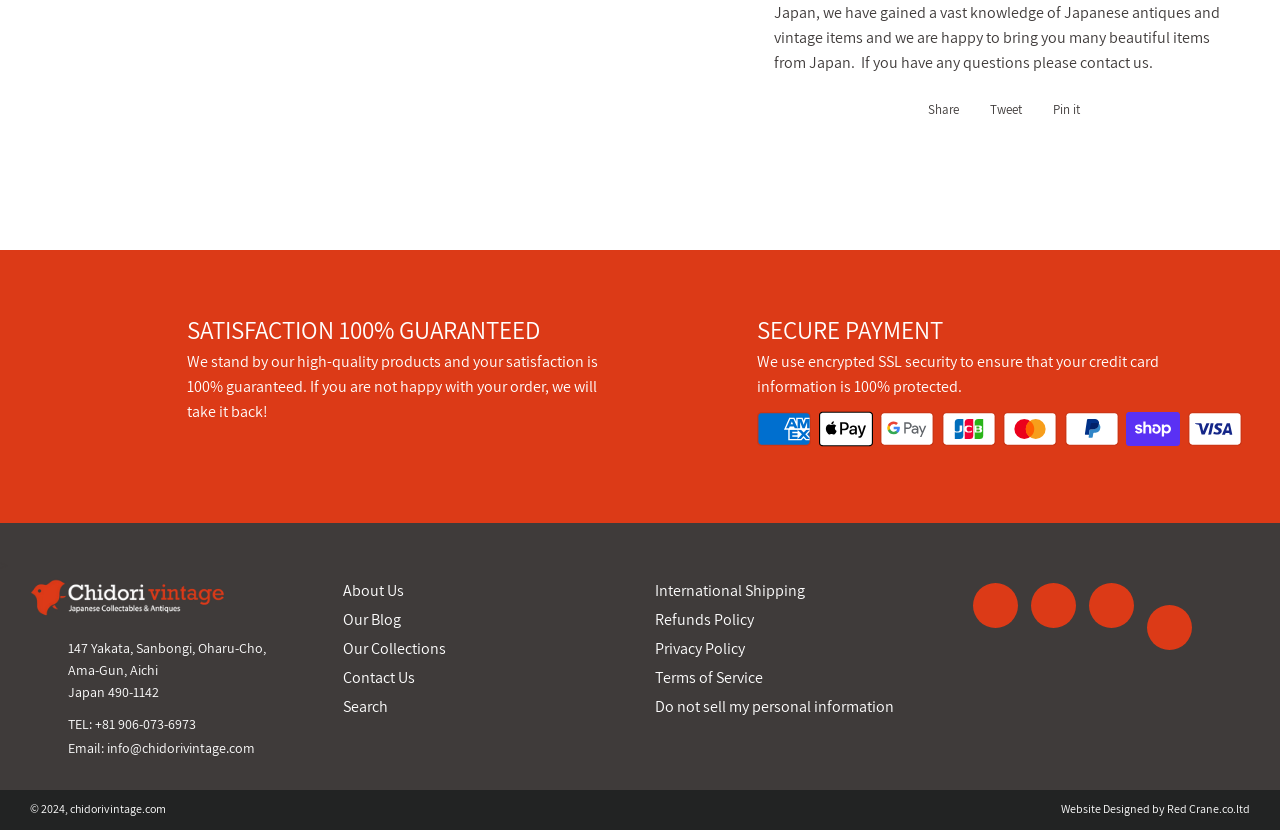Please locate the bounding box coordinates of the element that should be clicked to complete the given instruction: "Share on Facebook".

[0.711, 0.114, 0.757, 0.15]